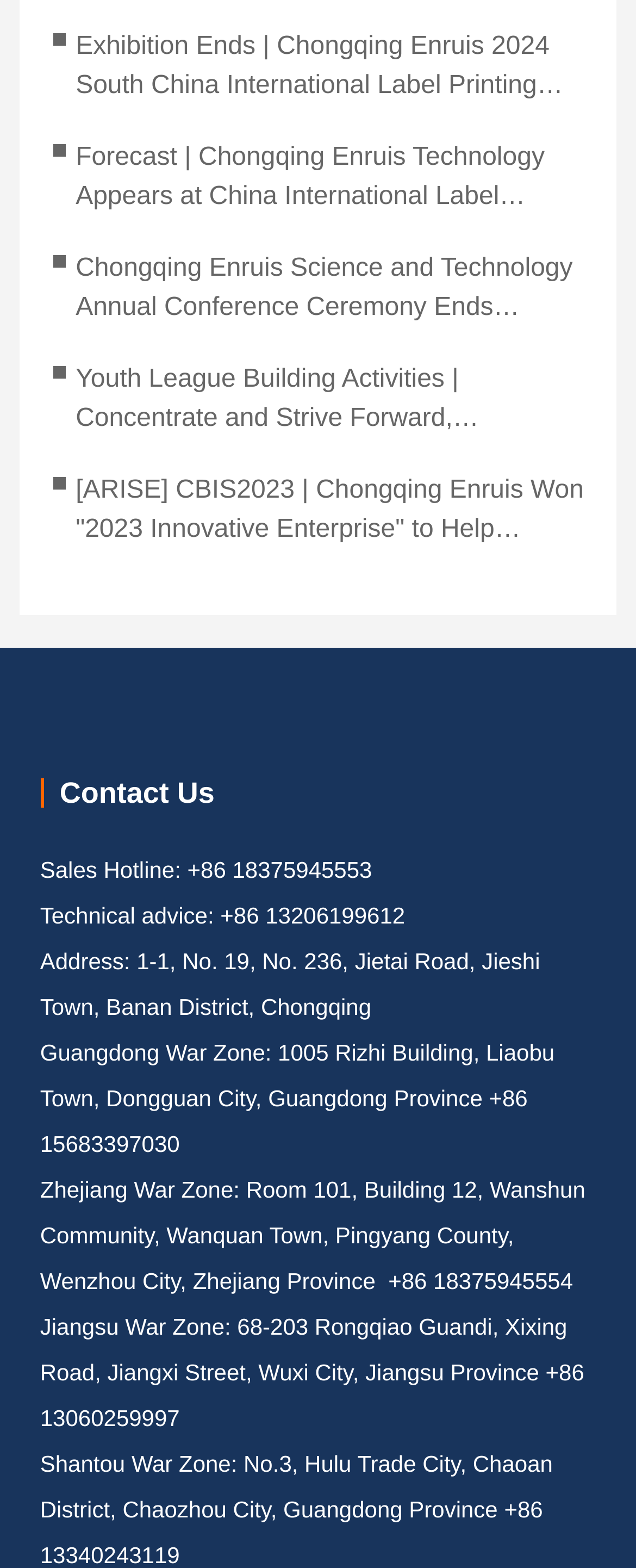Please find and report the bounding box coordinates of the element to click in order to perform the following action: "View address of Guangdong War Zone". The coordinates should be expressed as four float numbers between 0 and 1, in the format [left, top, right, bottom].

[0.063, 0.663, 0.872, 0.709]